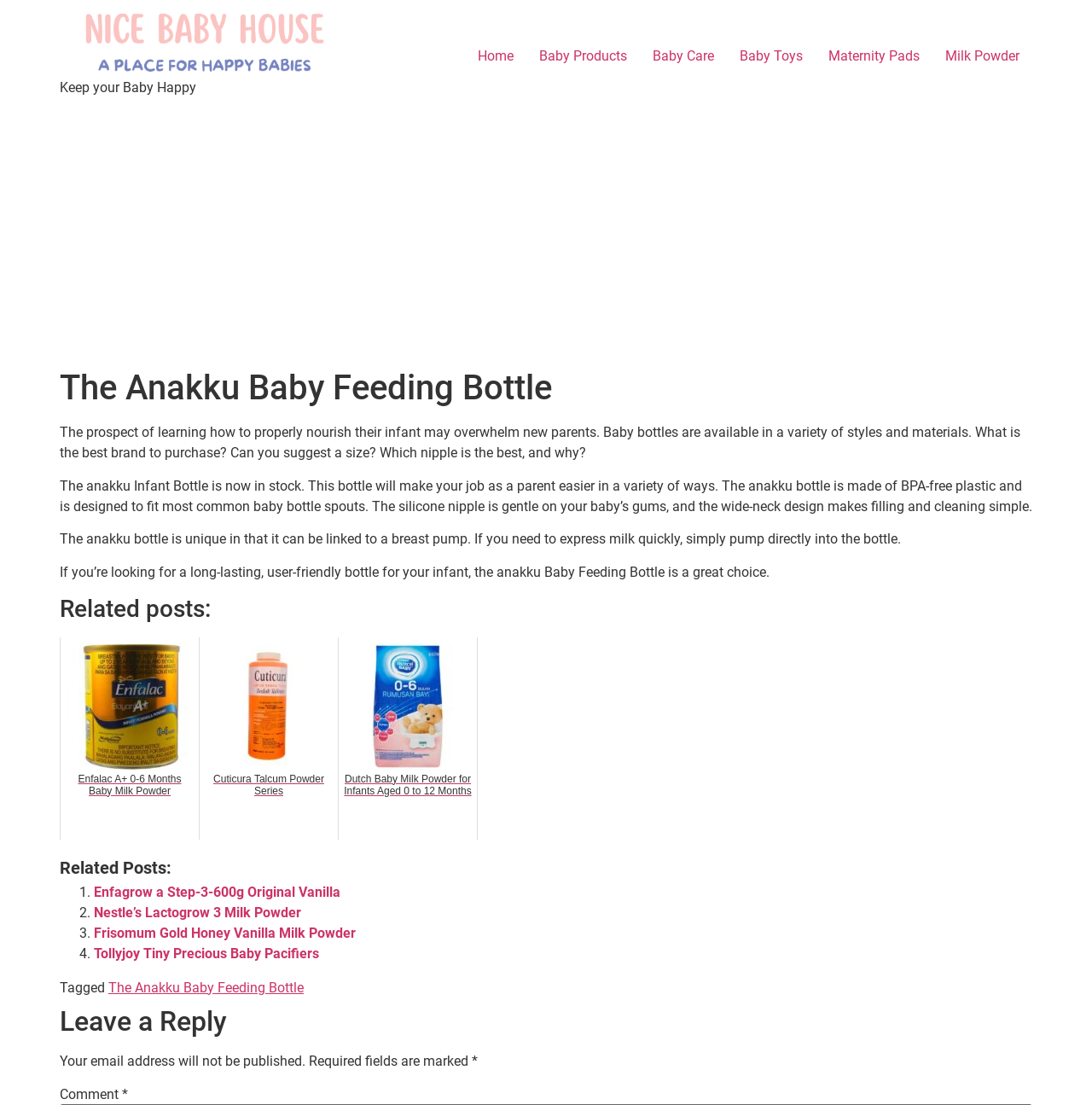What is the material of the baby feeding bottle?
Craft a detailed and extensive response to the question.

The material of the baby feeding bottle can be determined by reading the description 'The anakku bottle is made of BPA-free plastic and is designed to fit most common baby bottle spouts.'